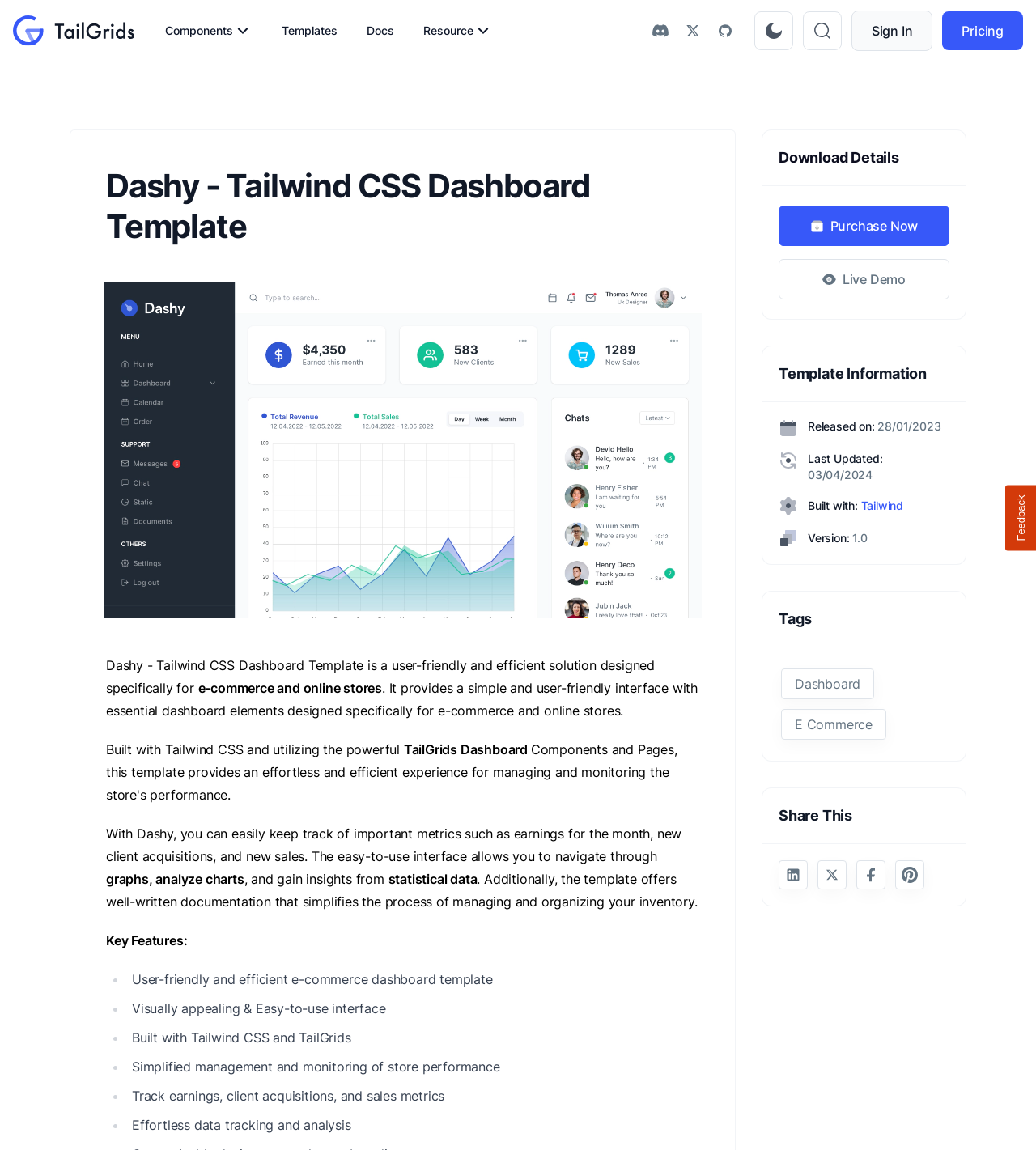Please provide the bounding box coordinates for the element that needs to be clicked to perform the following instruction: "Click on the Sign In button". The coordinates should be given as four float numbers between 0 and 1, i.e., [left, top, right, bottom].

[0.822, 0.009, 0.9, 0.044]